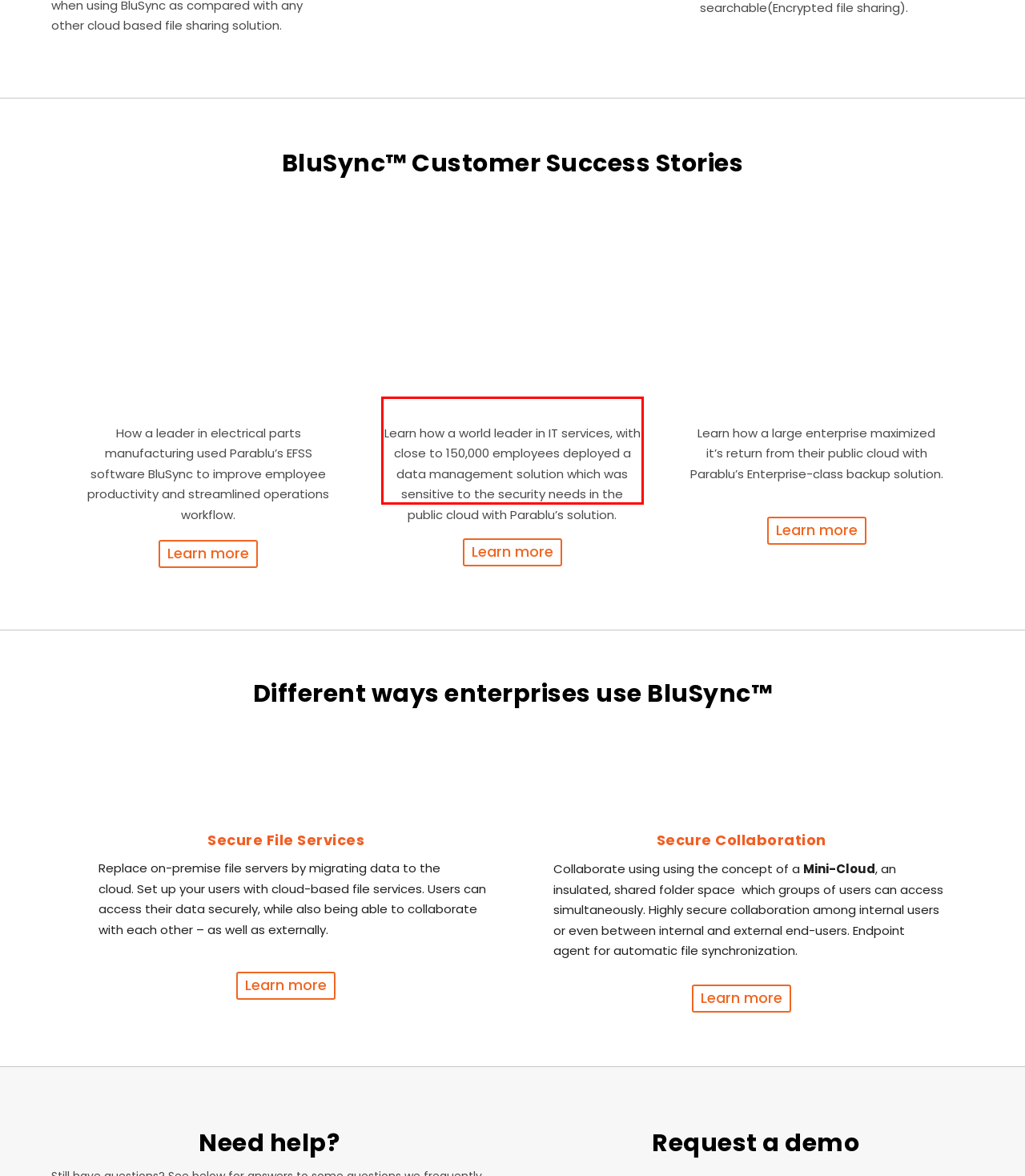Identify and transcribe the text content enclosed by the red bounding box in the given screenshot.

Learn how a world leader in IT services, with close to 150,000 employees deployed a data management solution which was sensitive to the security needs in the public cloud with Parablu’s solution.